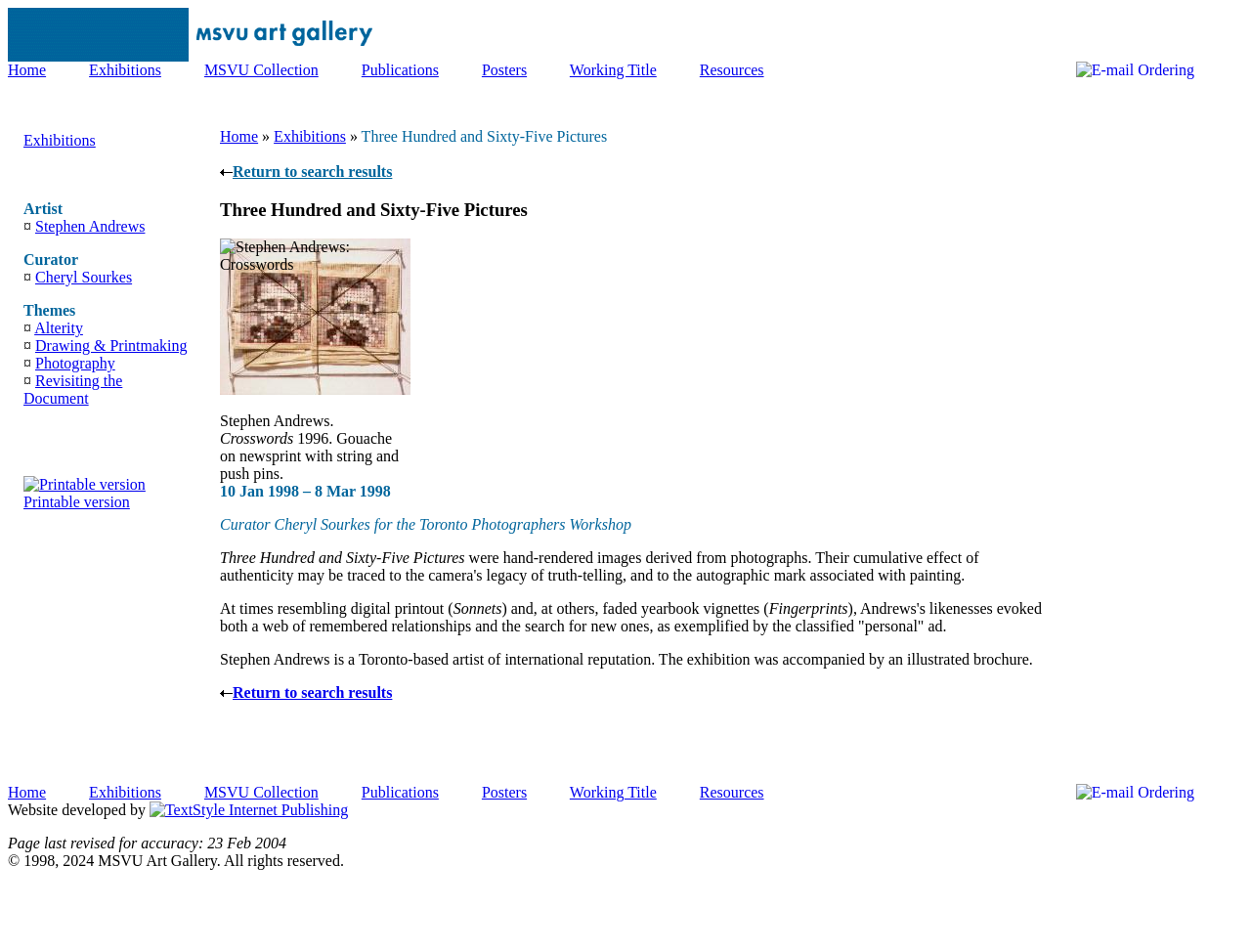What is the name of the exhibition? Analyze the screenshot and reply with just one word or a short phrase.

Three Hundred and Sixty-Five Pictures